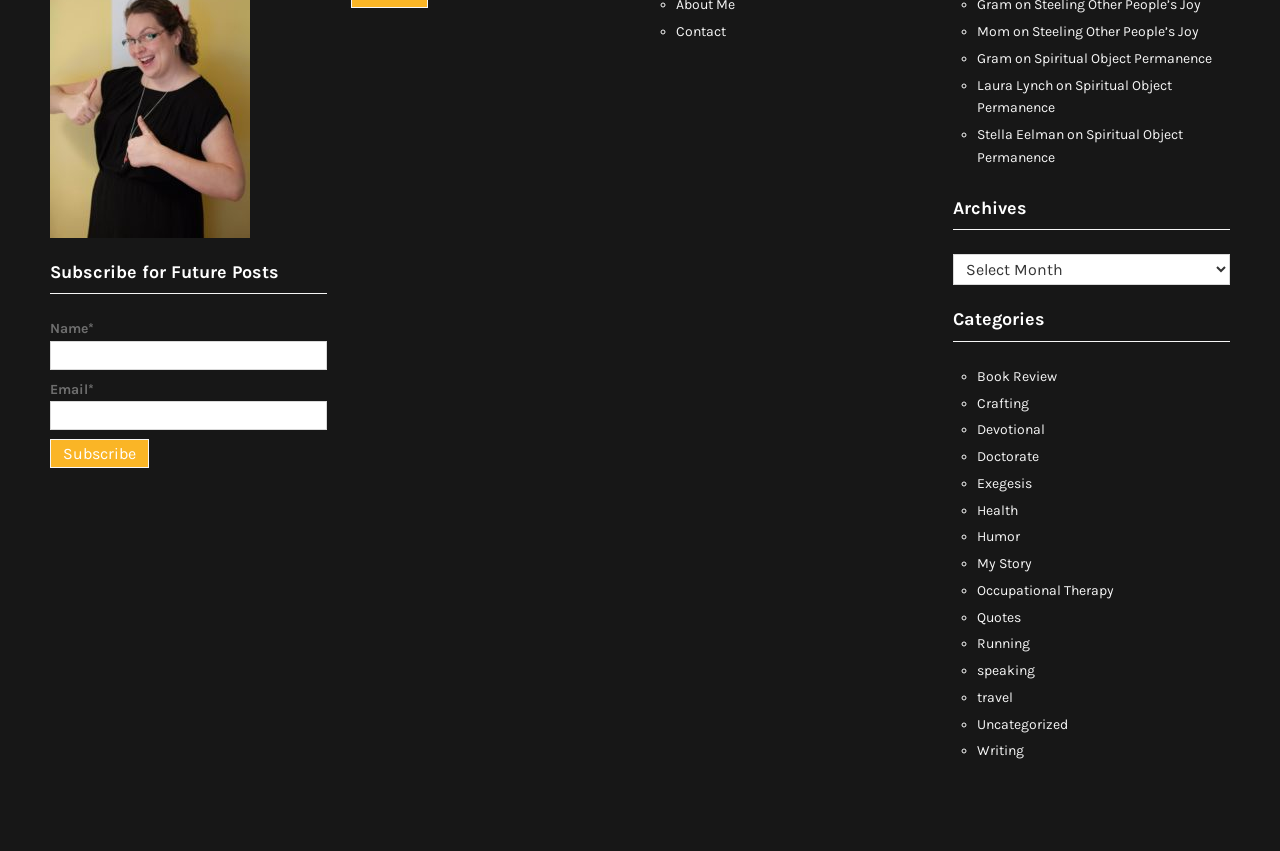Identify the coordinates of the bounding box for the element that must be clicked to accomplish the instruction: "Select category".

[0.745, 0.363, 0.961, 0.402]